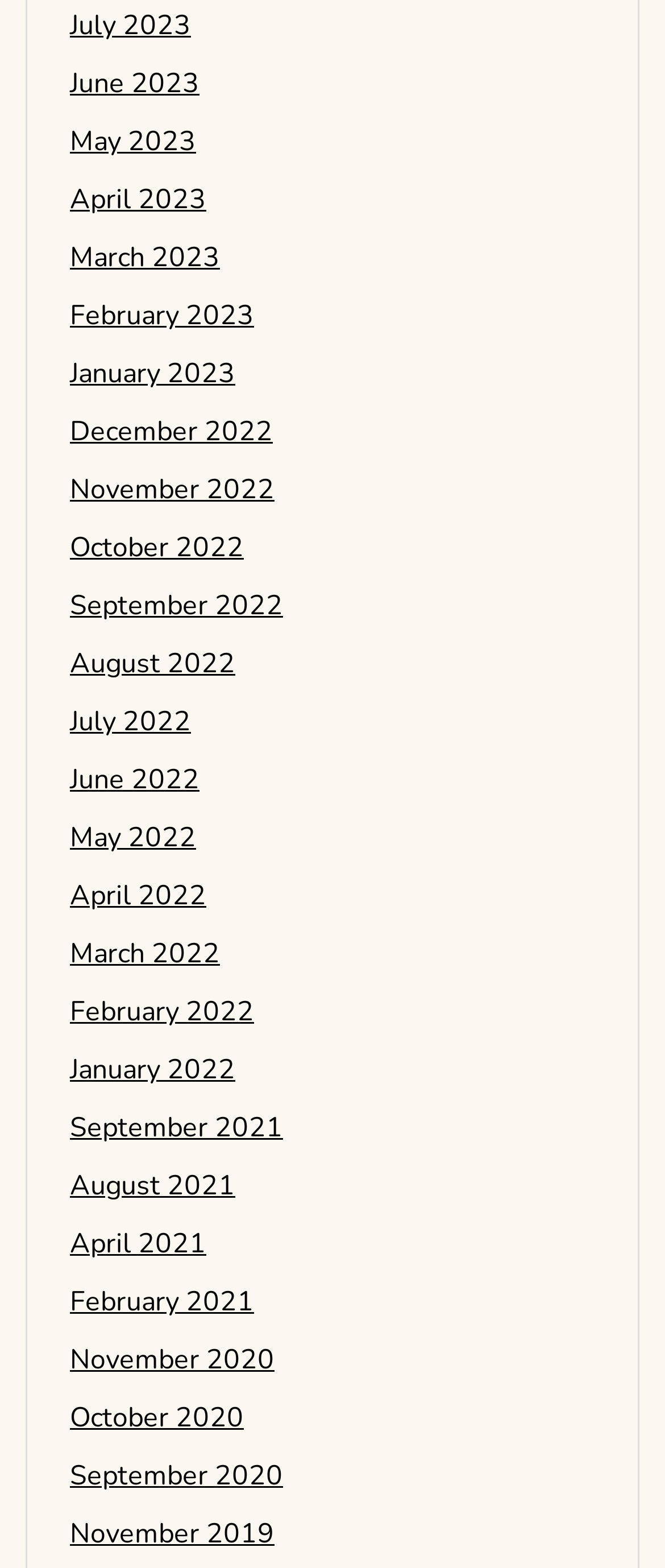Please identify the bounding box coordinates of the region to click in order to complete the given instruction: "check November 2020". The coordinates should be four float numbers between 0 and 1, i.e., [left, top, right, bottom].

[0.105, 0.855, 0.413, 0.879]